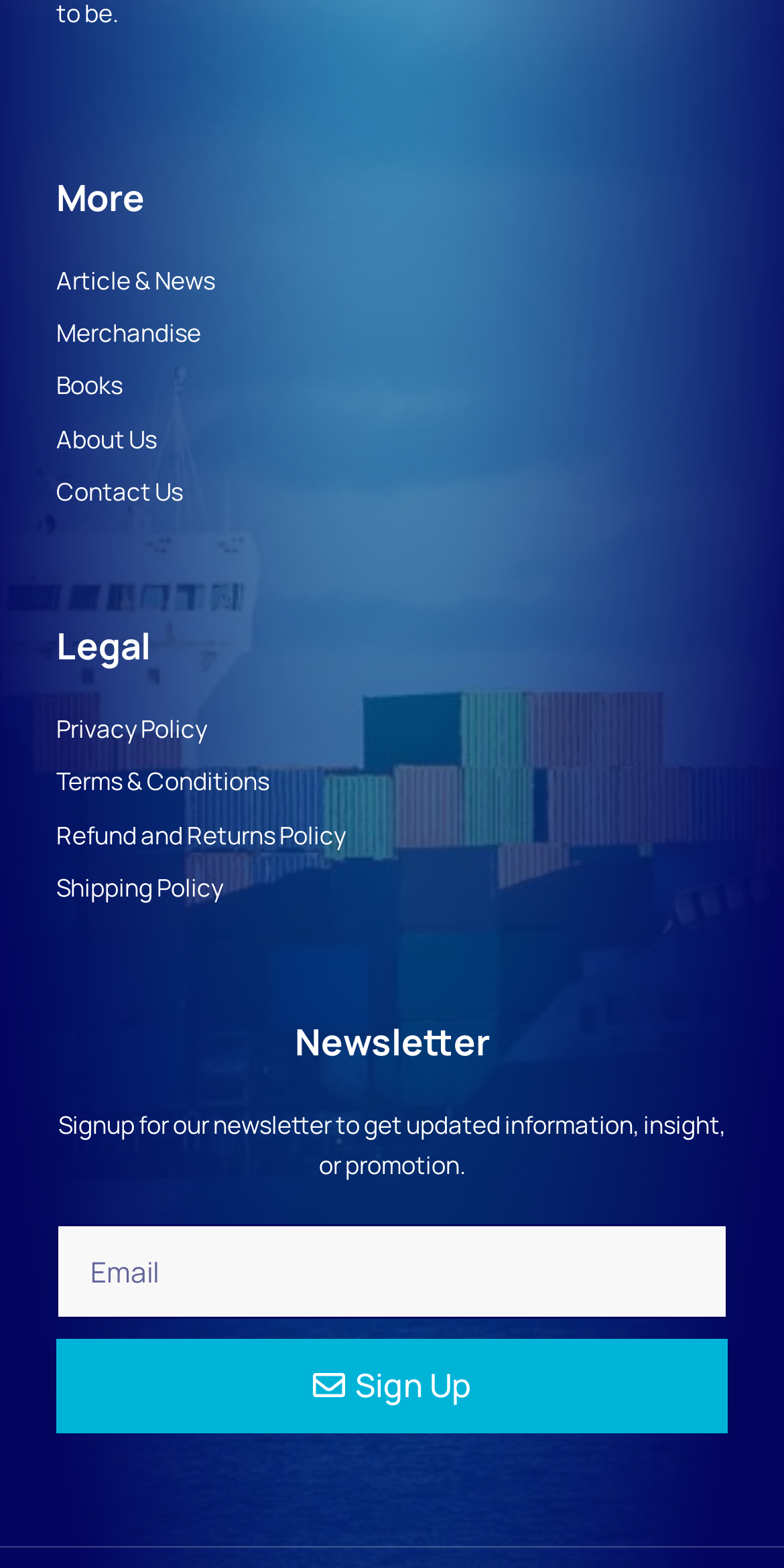Answer the question below with a single word or a brief phrase: 
What is the purpose of the textbox?

Enter email